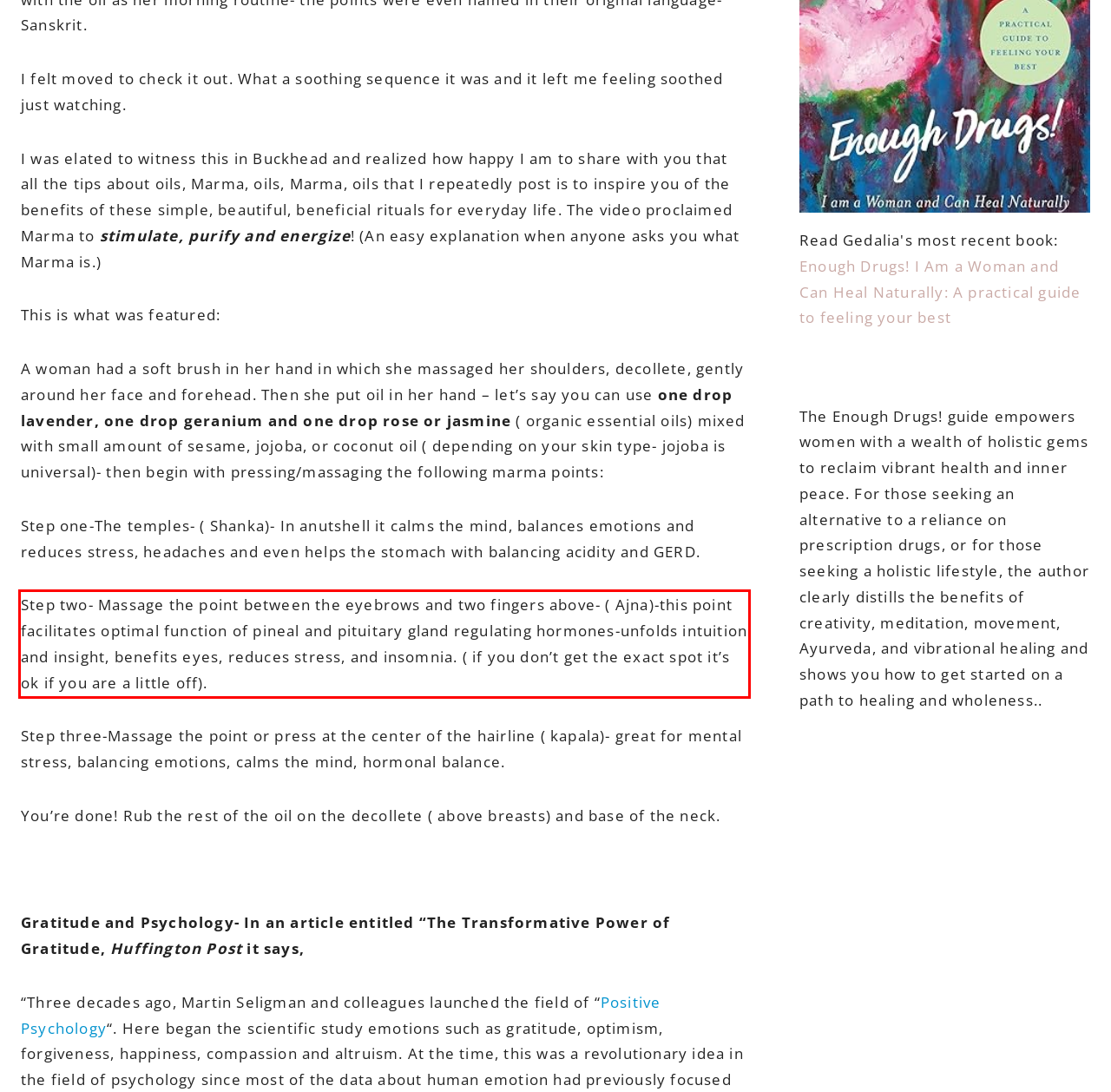Your task is to recognize and extract the text content from the UI element enclosed in the red bounding box on the webpage screenshot.

Step two- Massage the point between the eyebrows and two fingers above- ( Ajna)-this point facilitates optimal function of pineal and pituitary gland regulating hormones-unfolds intuition and insight, benefits eyes, reduces stress, and insomnia. ( if you don’t get the exact spot it’s ok if you are a little off).